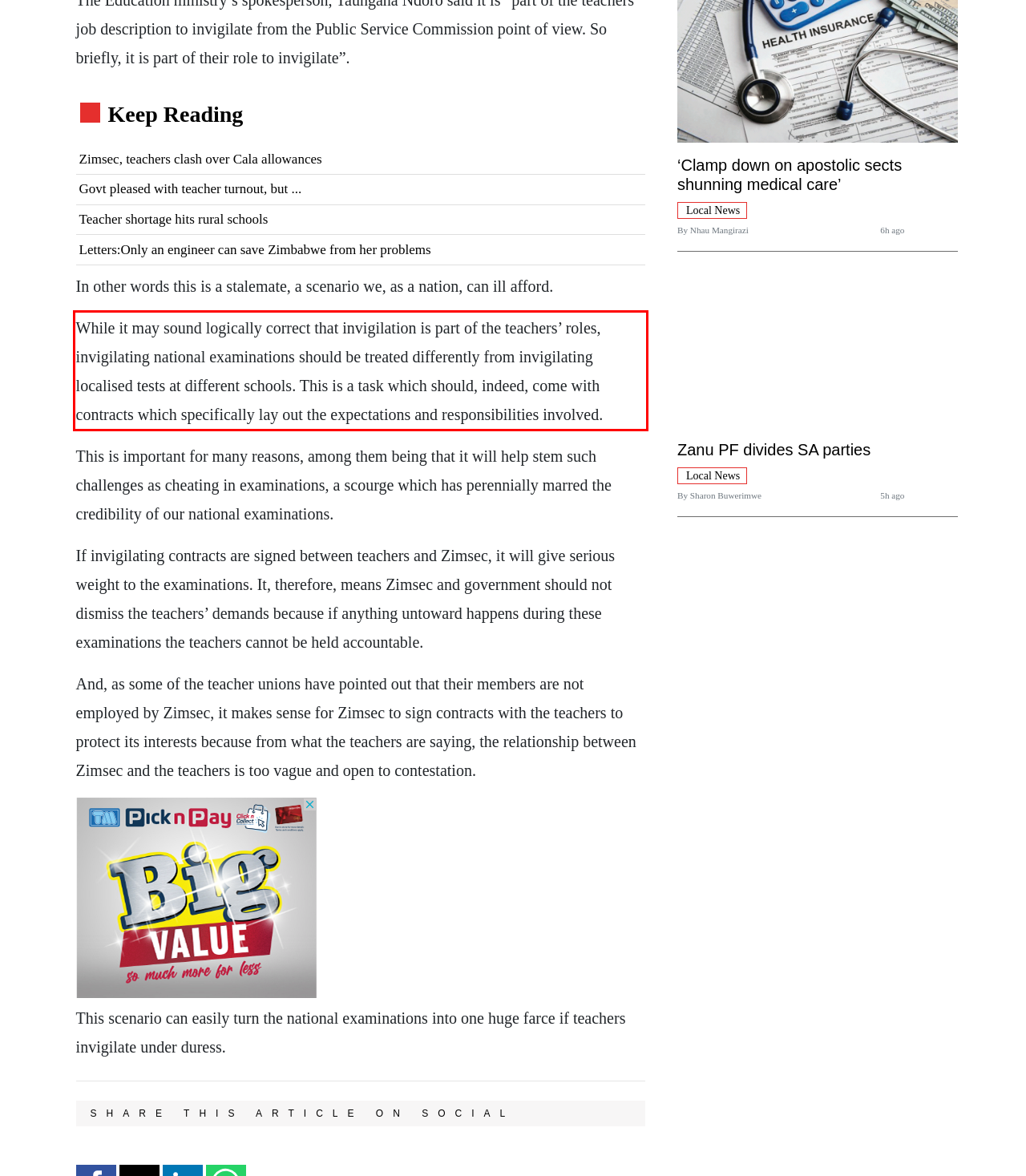The screenshot provided shows a webpage with a red bounding box. Apply OCR to the text within this red bounding box and provide the extracted content.

While it may sound logically correct that invigilation is part of the teachers’ roles, invigilating national examinations should be treated differently from invigilating localised tests at different schools. This is a task which should, indeed, come with contracts which specifically lay out the expectations and responsibilities involved.